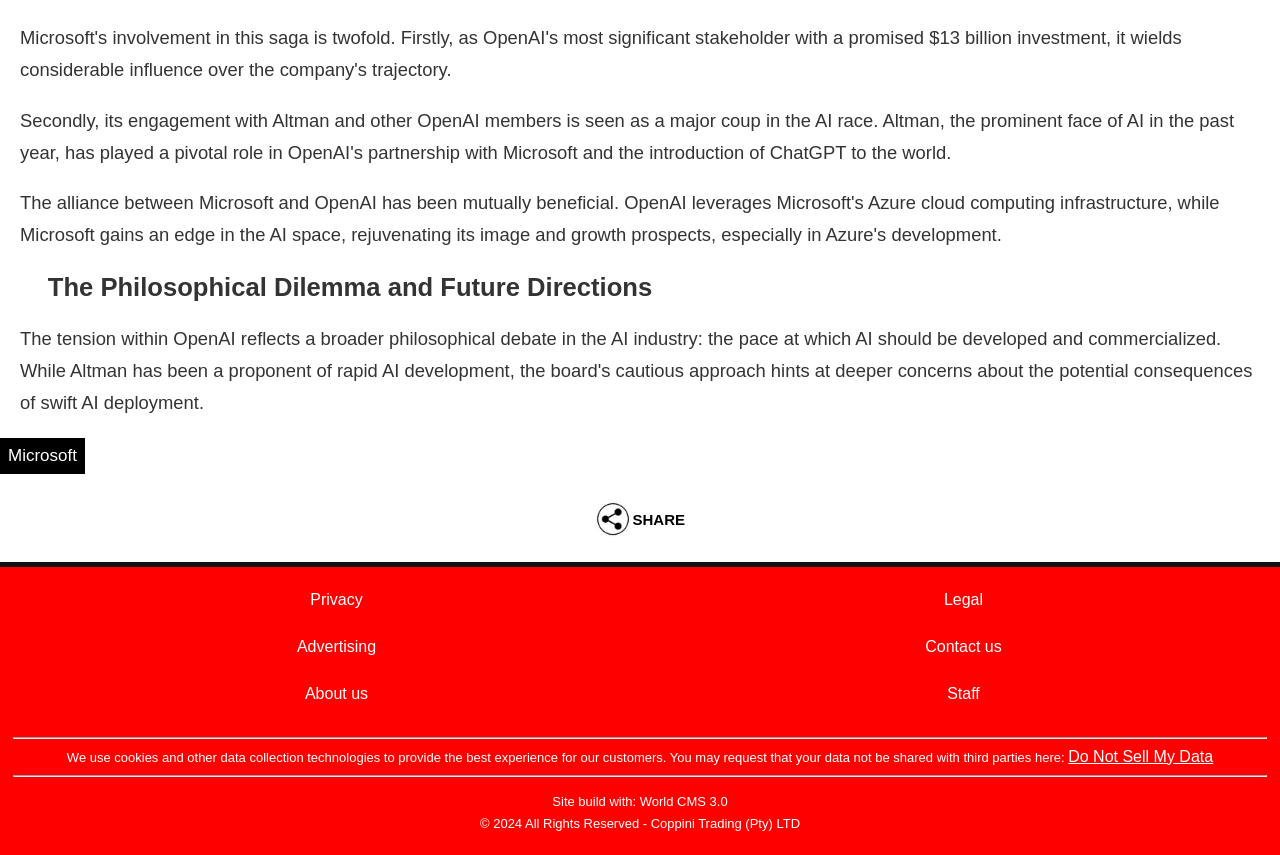How many links are there in the footer section?
Deliver a detailed and extensive answer to the question.

The footer section is identified by the contentinfo element, which contains several link elements. By counting these link elements, we find that there are 6 links in the footer section, namely 'Privacy', 'Legal', 'Advertising', 'Contact us', 'About us', and 'Staff'.